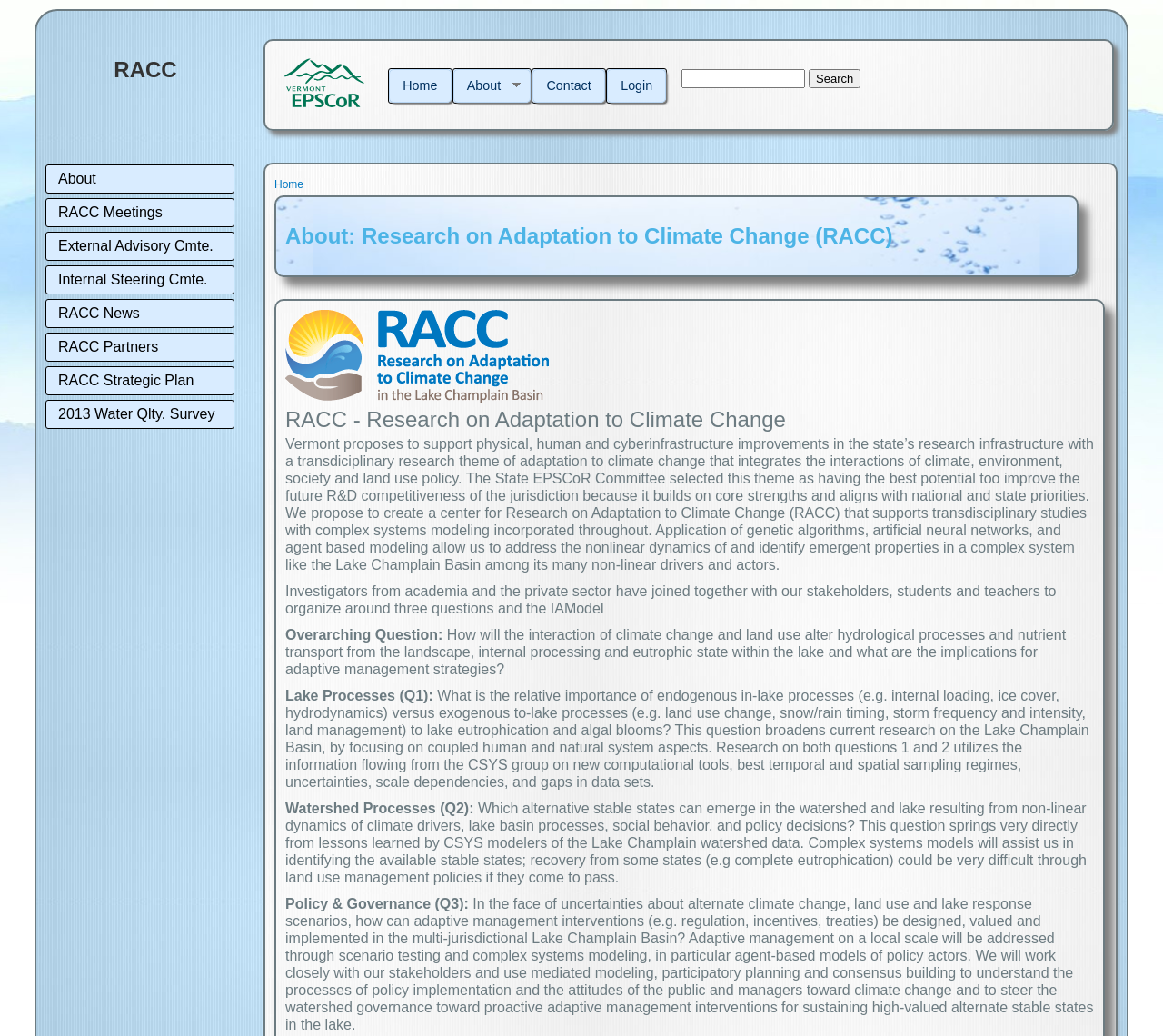From the given element description: "External Advisory Cmte.", find the bounding box for the UI element. Provide the coordinates as four float numbers between 0 and 1, in the order [left, top, right, bottom].

[0.042, 0.227, 0.19, 0.248]